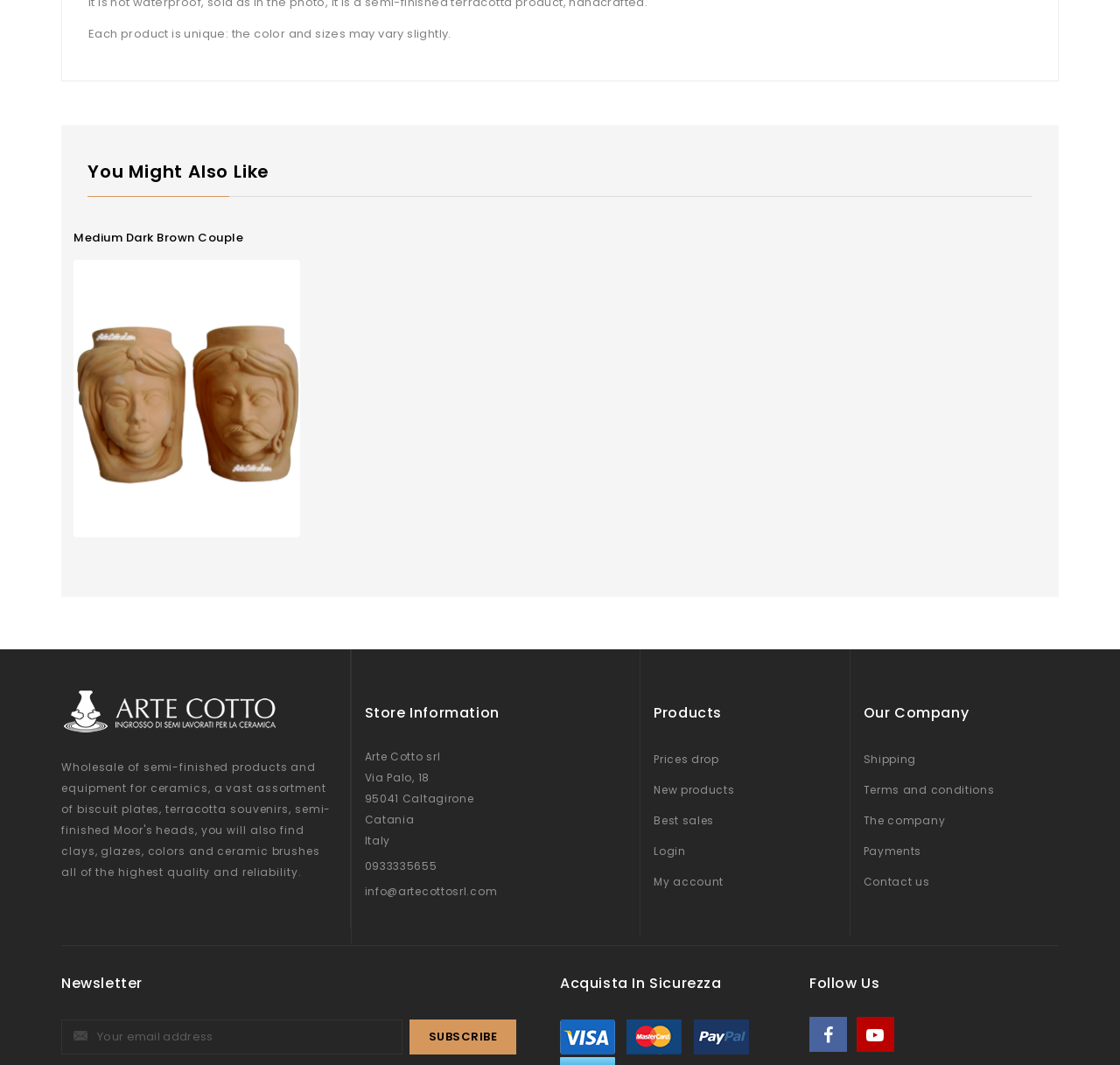Please determine the bounding box coordinates of the section I need to click to accomplish this instruction: "Subscribe to the newsletter".

[0.365, 0.957, 0.461, 0.99]